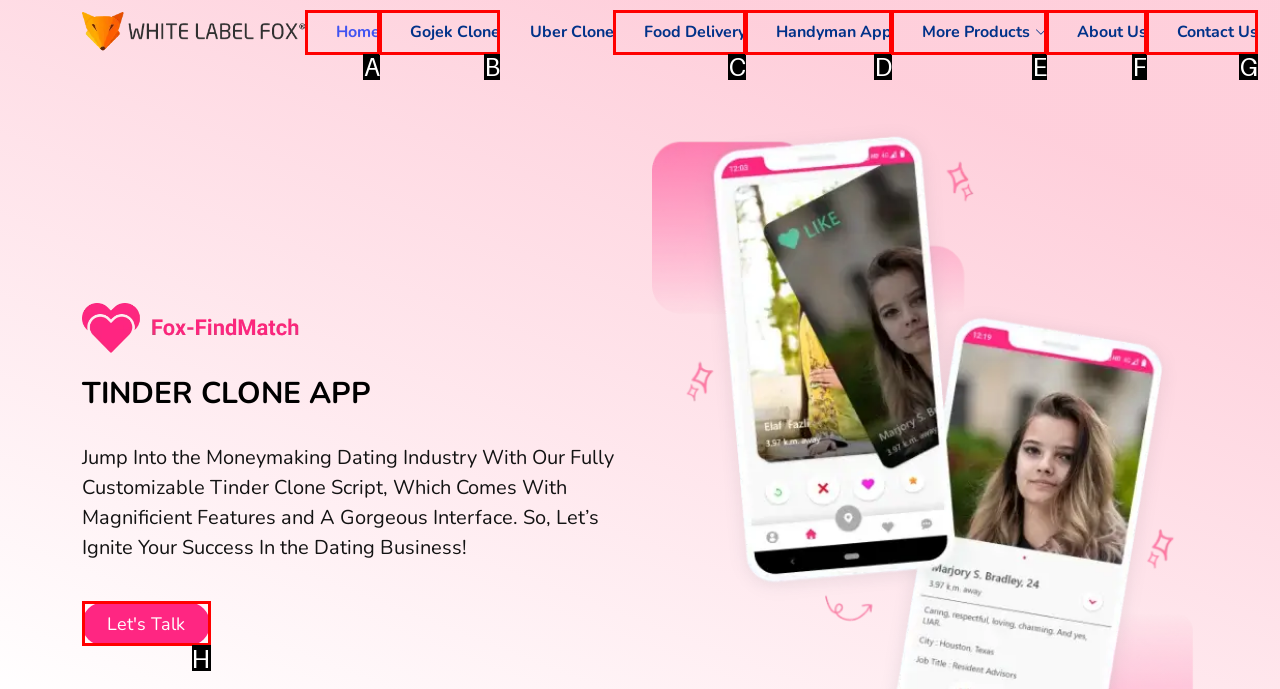Based on the element description: Handyman App, choose the best matching option. Provide the letter of the option directly.

D